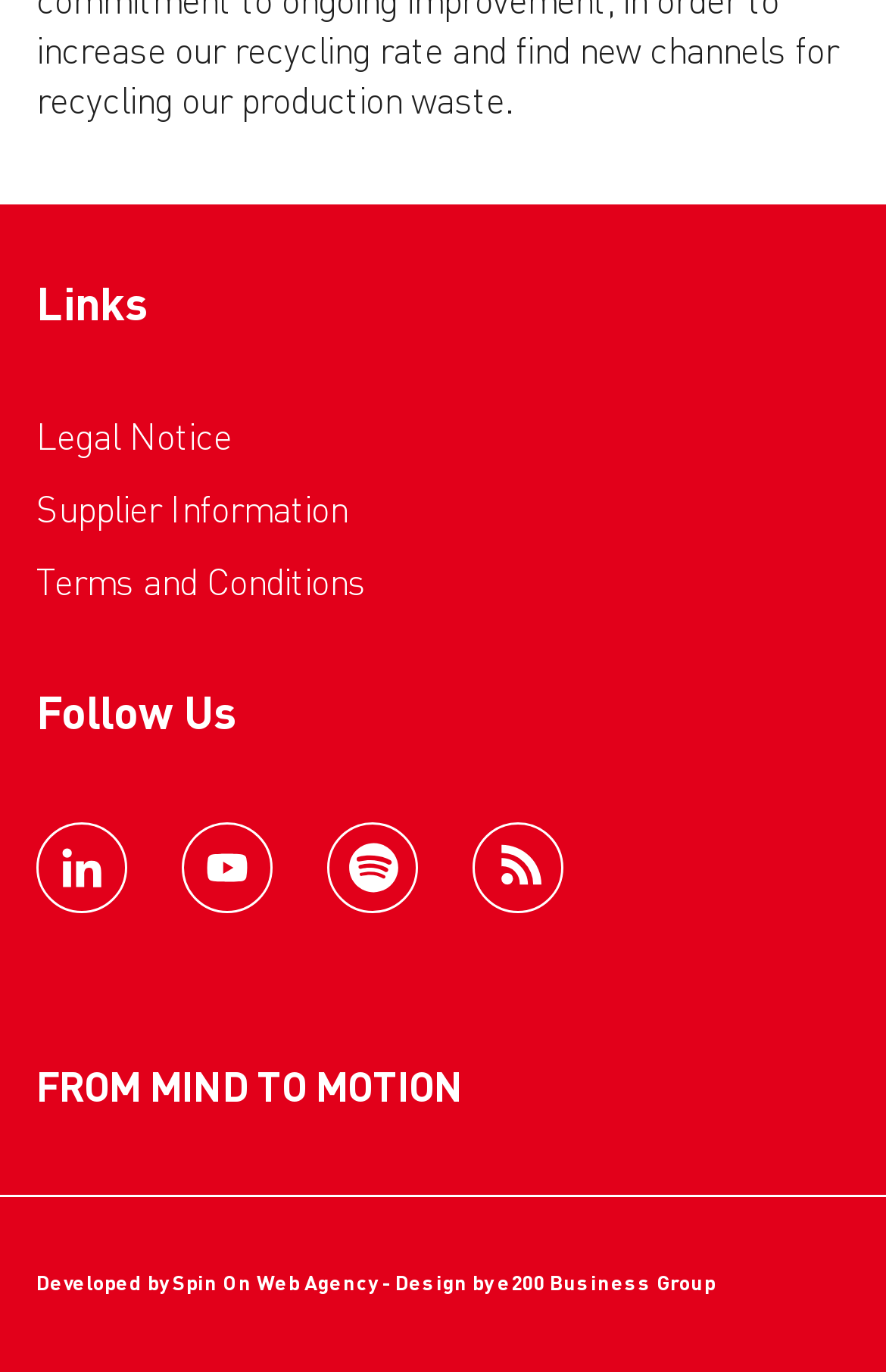Respond with a single word or phrase to the following question: What is the company name that developed the website?

Spin On Web Agency